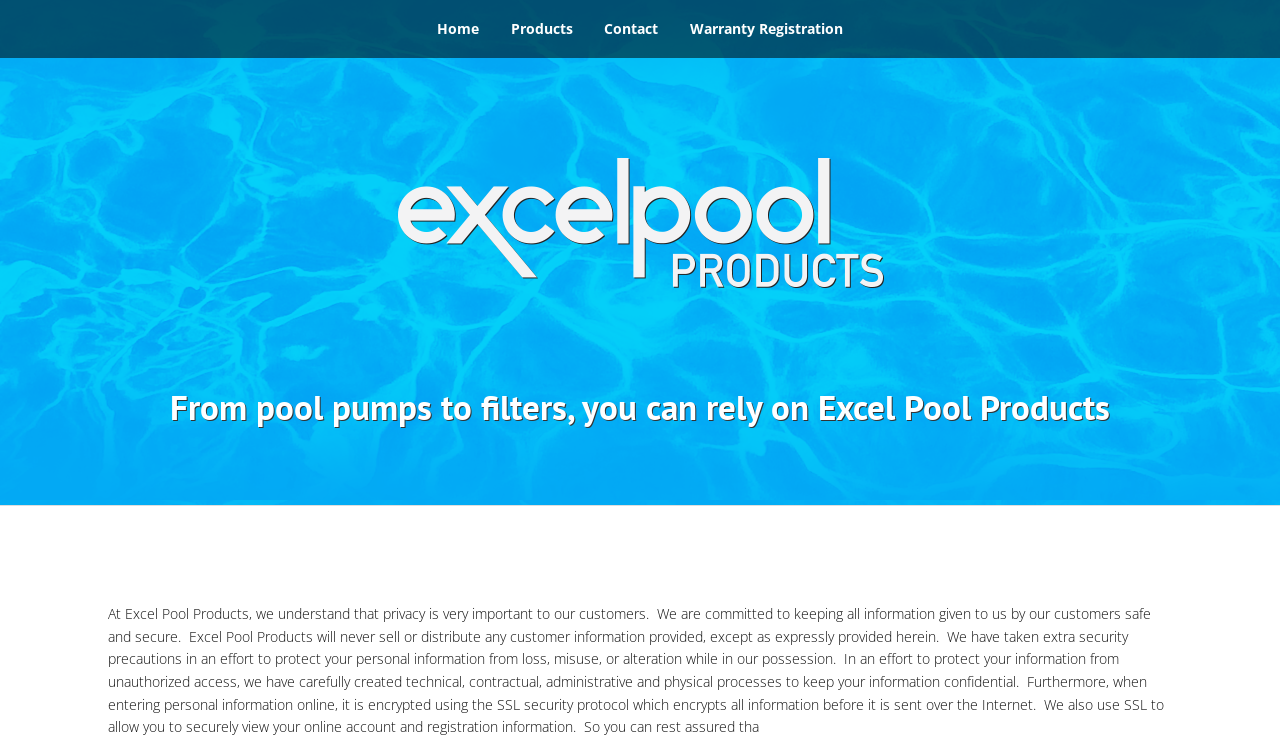Provide the bounding box coordinates for the area that should be clicked to complete the instruction: "contact us".

[0.461, 0.0, 0.526, 0.078]